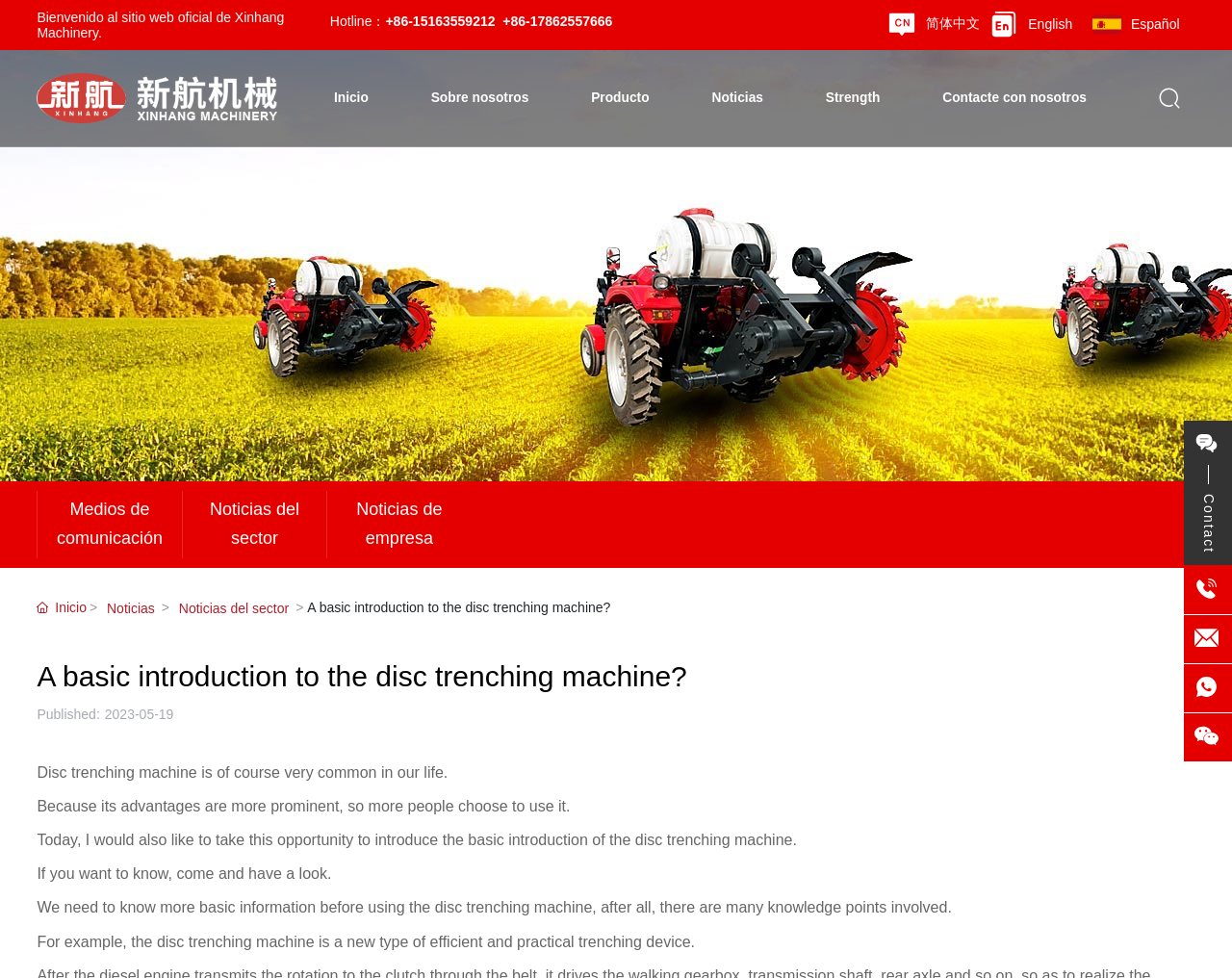Respond to the question below with a single word or phrase: What is the hotline number?

+86-15163559212